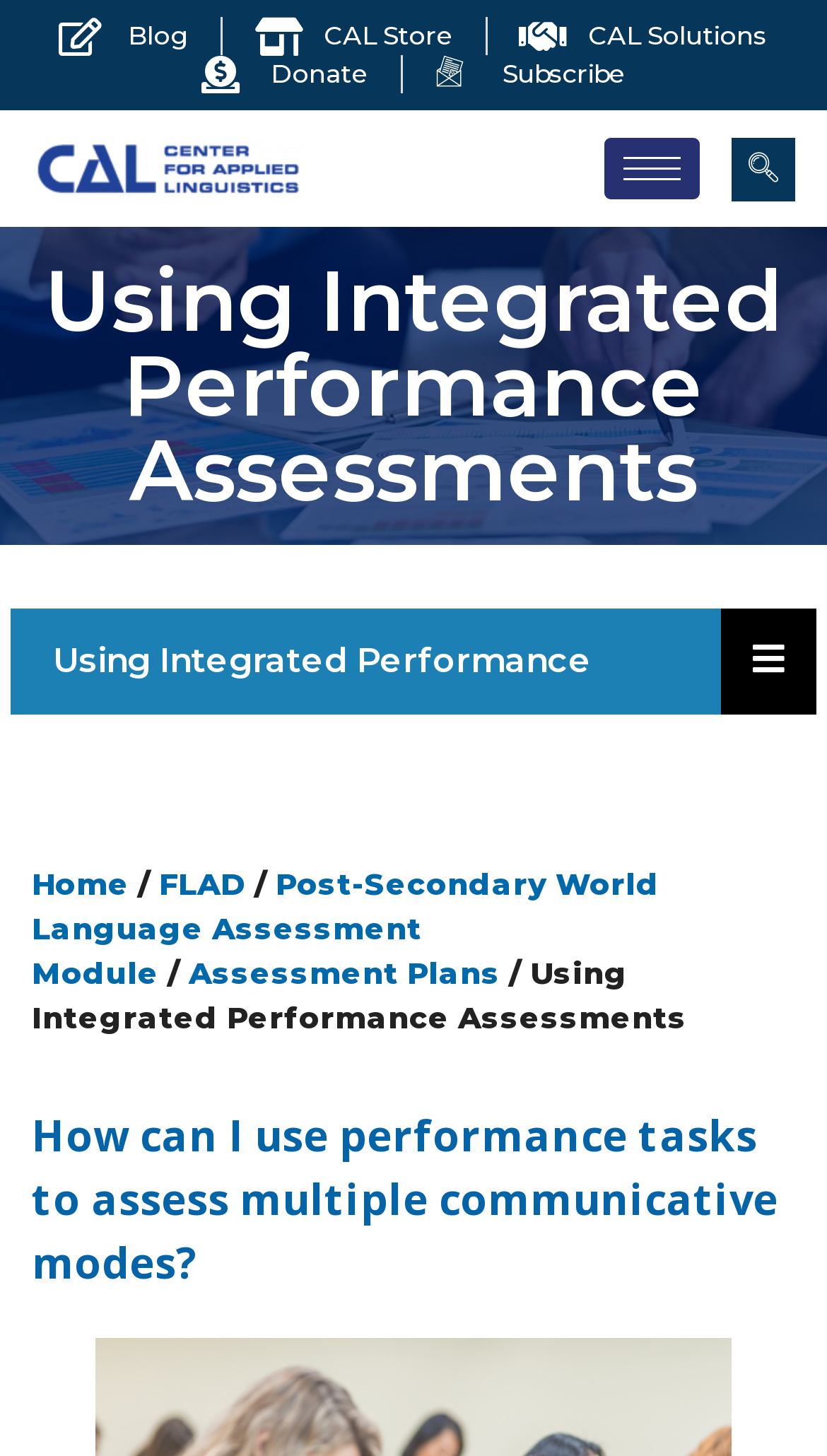Locate the bounding box coordinates of the element that needs to be clicked to carry out the instruction: "Click the 'navsearch-button'". The coordinates should be given as four float numbers ranging from 0 to 1, i.e., [left, top, right, bottom].

[0.885, 0.094, 0.962, 0.138]